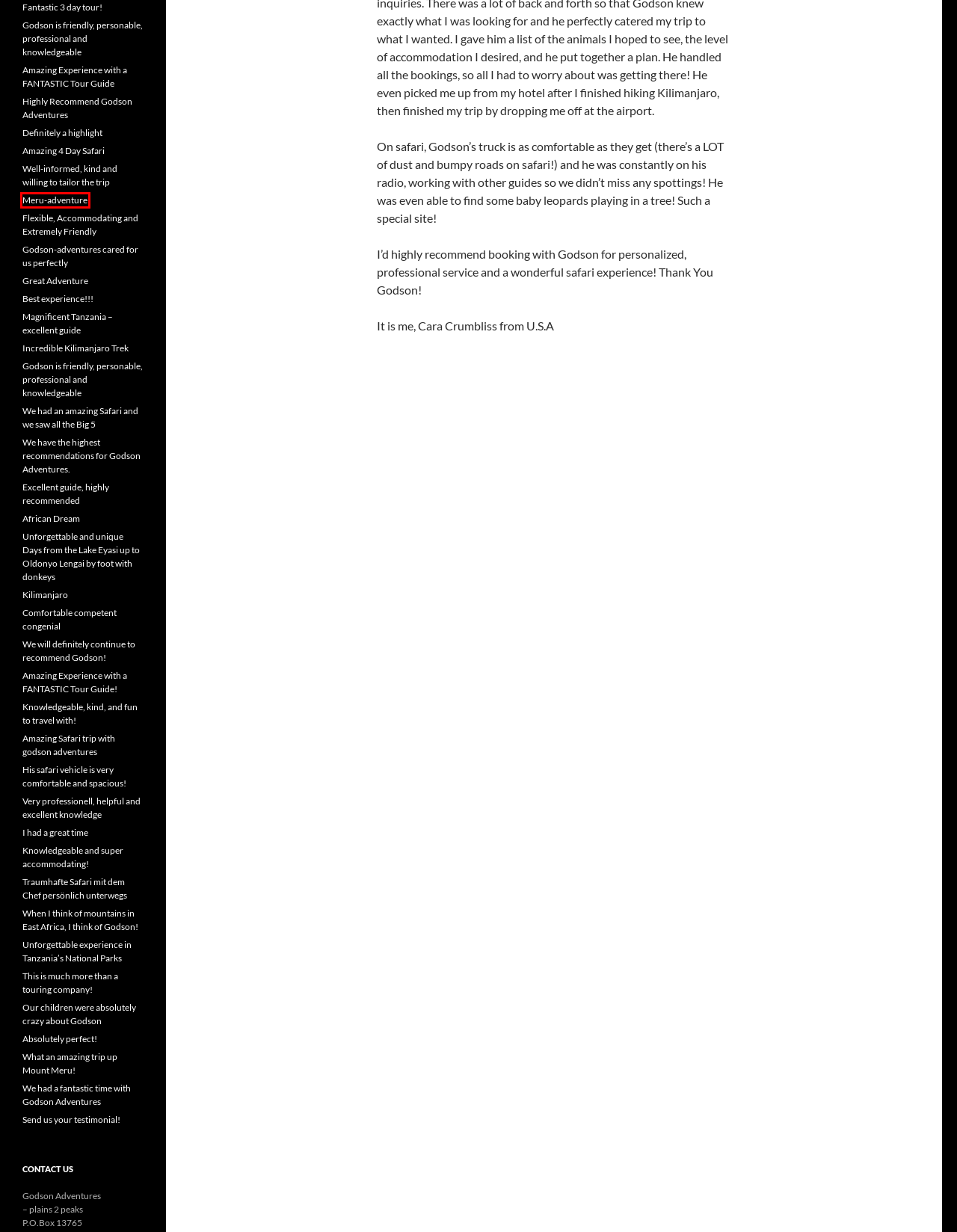Consider the screenshot of a webpage with a red bounding box and select the webpage description that best describes the new page that appears after clicking the element inside the red box. Here are the candidates:
A. Best experience!!! - Godson Adventures
B. Great Adventure - Godson Adventures
C. Very professionell, helpful and excellent knowledge - Godson Adventures
D. Flexible, Accommodating and Extremely Friendly - Godson Adventures
E. Amazing Safari trip with godson adventures - Godson Adventures
F. Excellent guide, highly recommended - Godson Adventures
G. Amazing 4 Day Safari - Godson Adventures
H. Meru-adventure - Godson Adventures

H